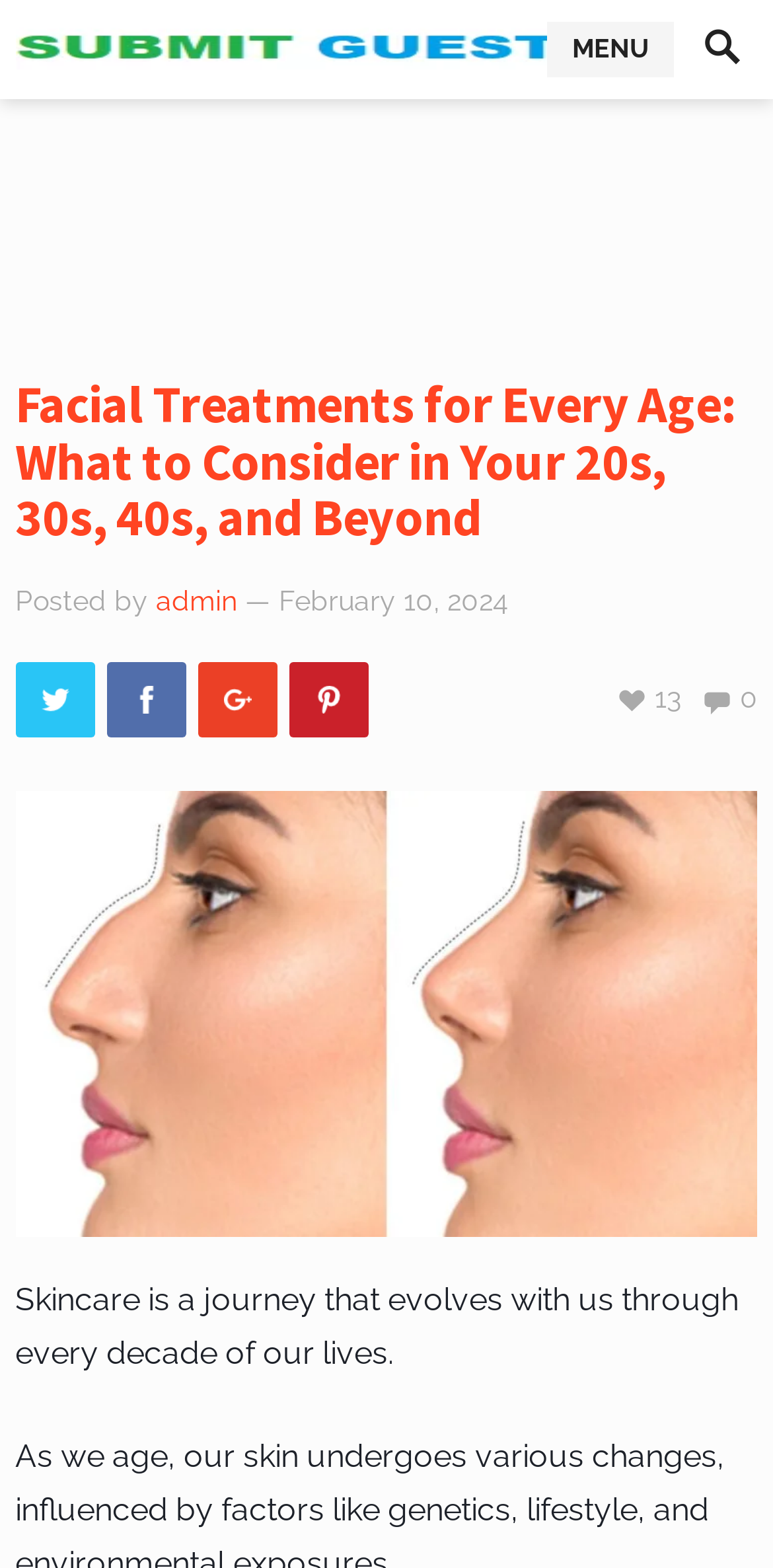Identify the bounding box coordinates of the section that should be clicked to achieve the task described: "Read more about facial treatments".

[0.02, 0.018, 0.738, 0.042]